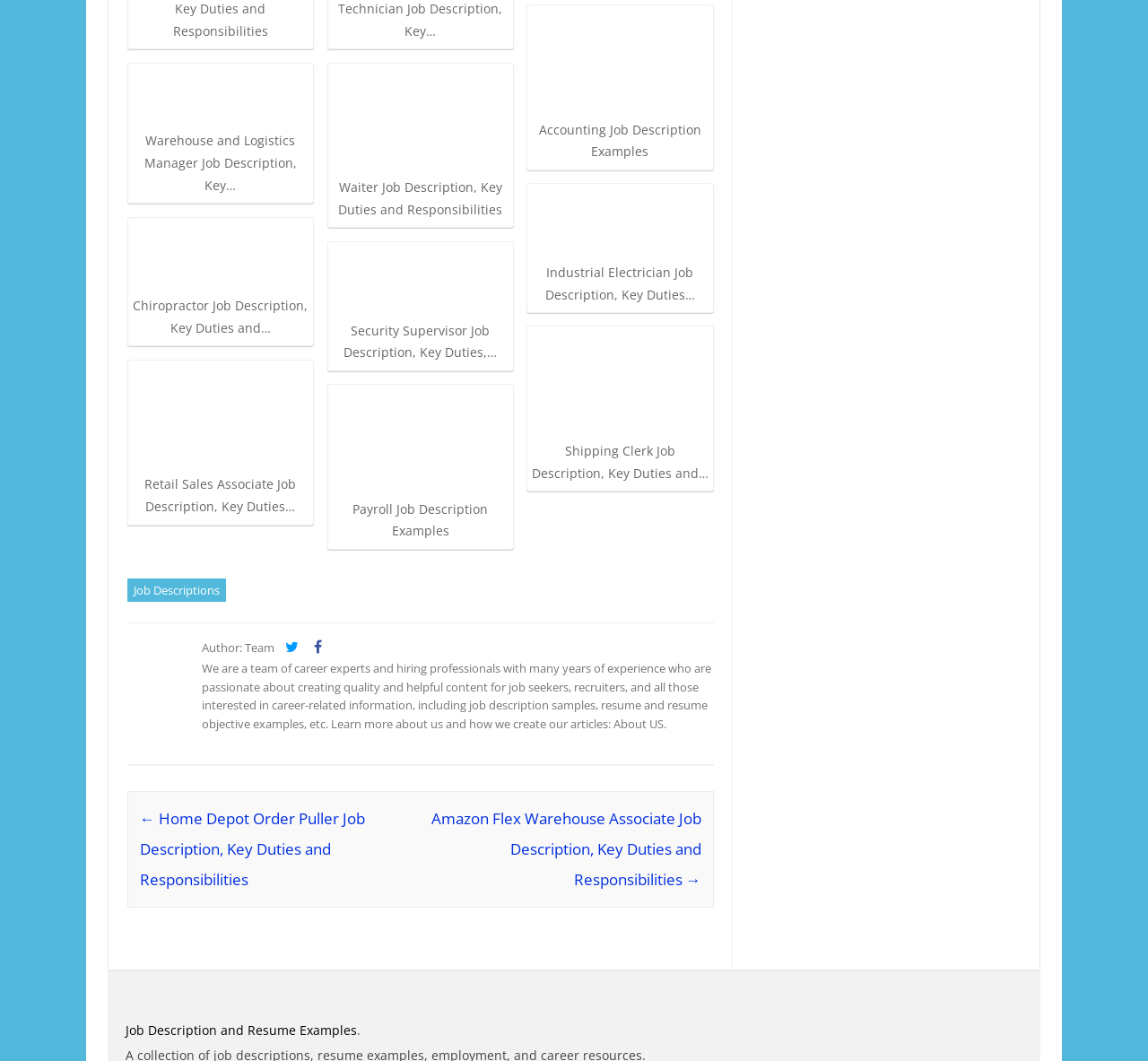Please identify the bounding box coordinates of the element's region that should be clicked to execute the following instruction: "Go to About US page". The bounding box coordinates must be four float numbers between 0 and 1, i.e., [left, top, right, bottom].

[0.534, 0.675, 0.58, 0.69]